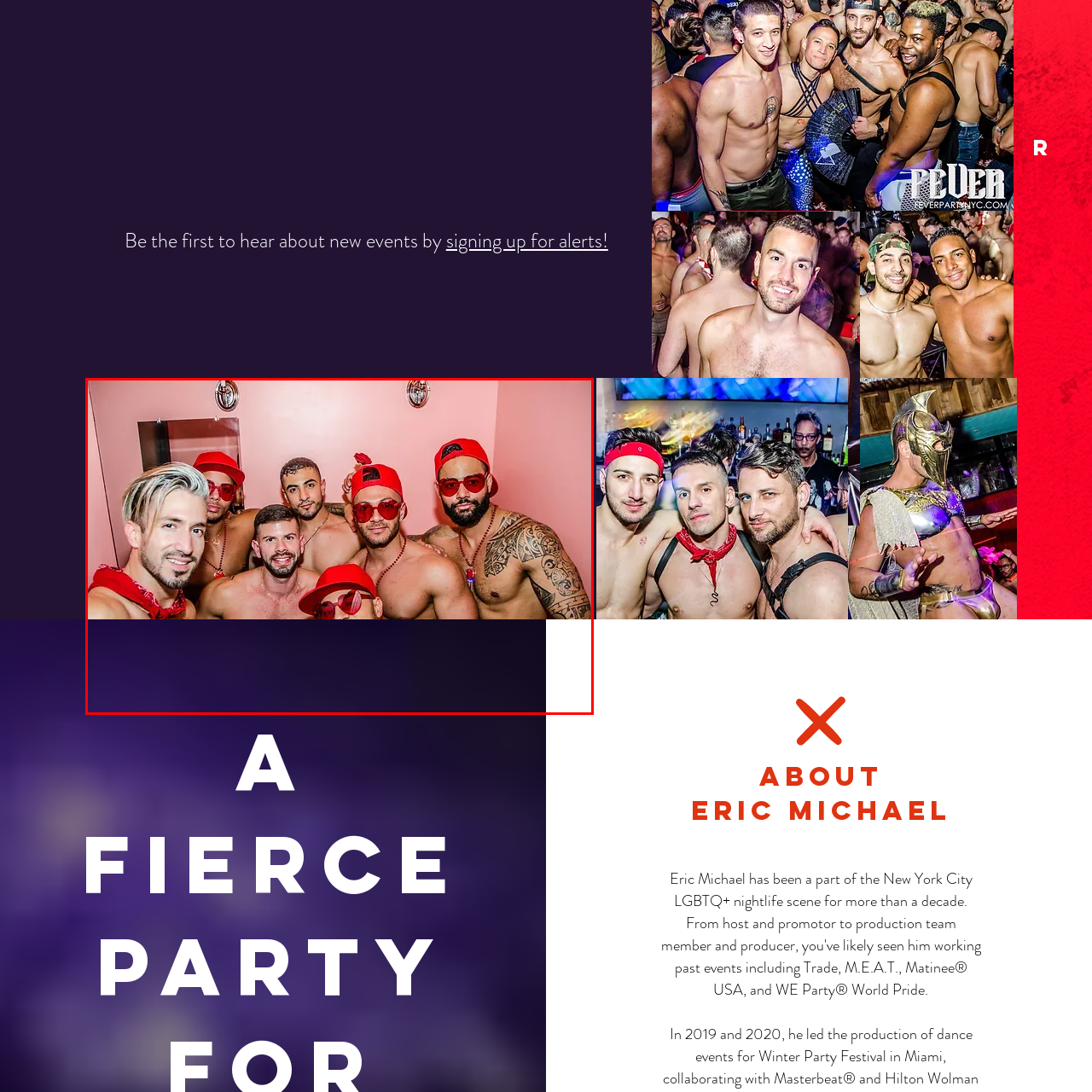How many men are in the group?
Study the image surrounded by the red bounding box and answer the question comprehensively, based on the details you see.

The caption clearly mentions that a group of seven men poses together, exuding confidence and camaraderie.